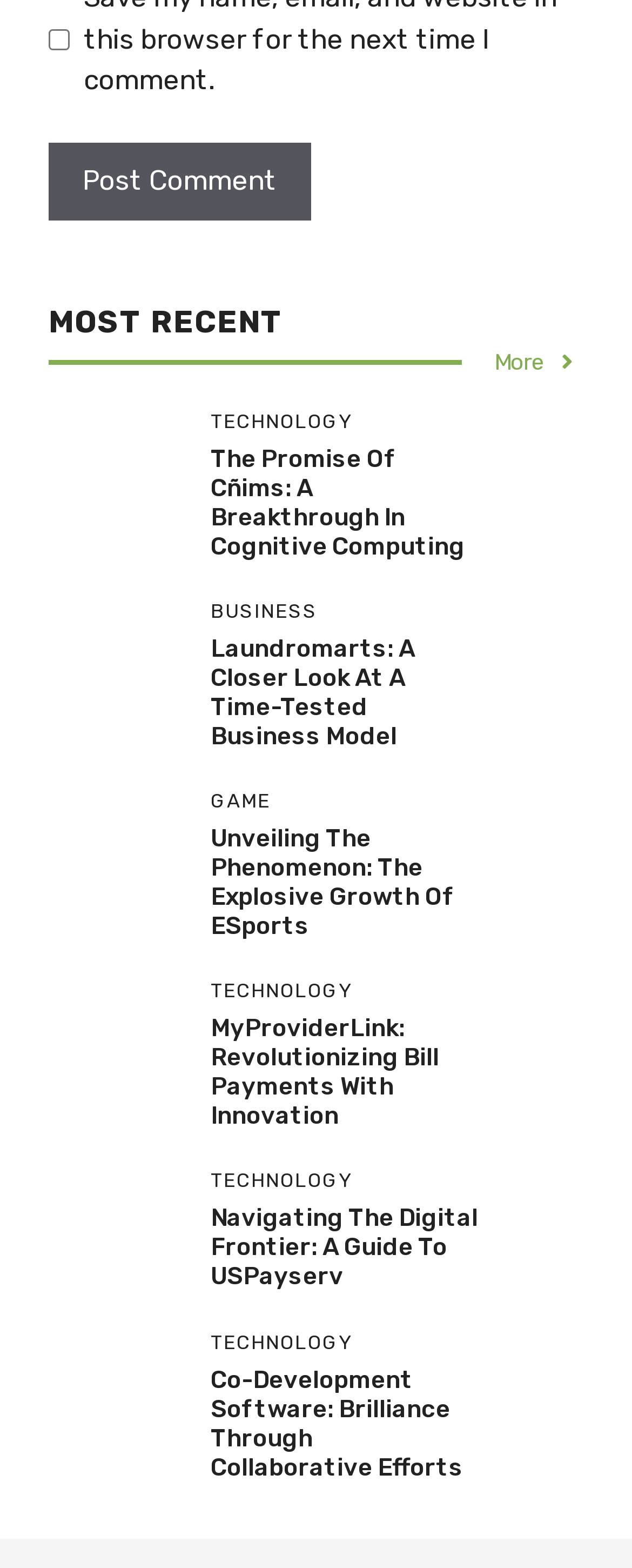How many categories are there?
Ensure your answer is thorough and detailed.

I counted the number of headings that categorize the articles, which are TECHNOLOGY, BUSINESS, GAME, and MOST RECENT. There are 4 categories in total.